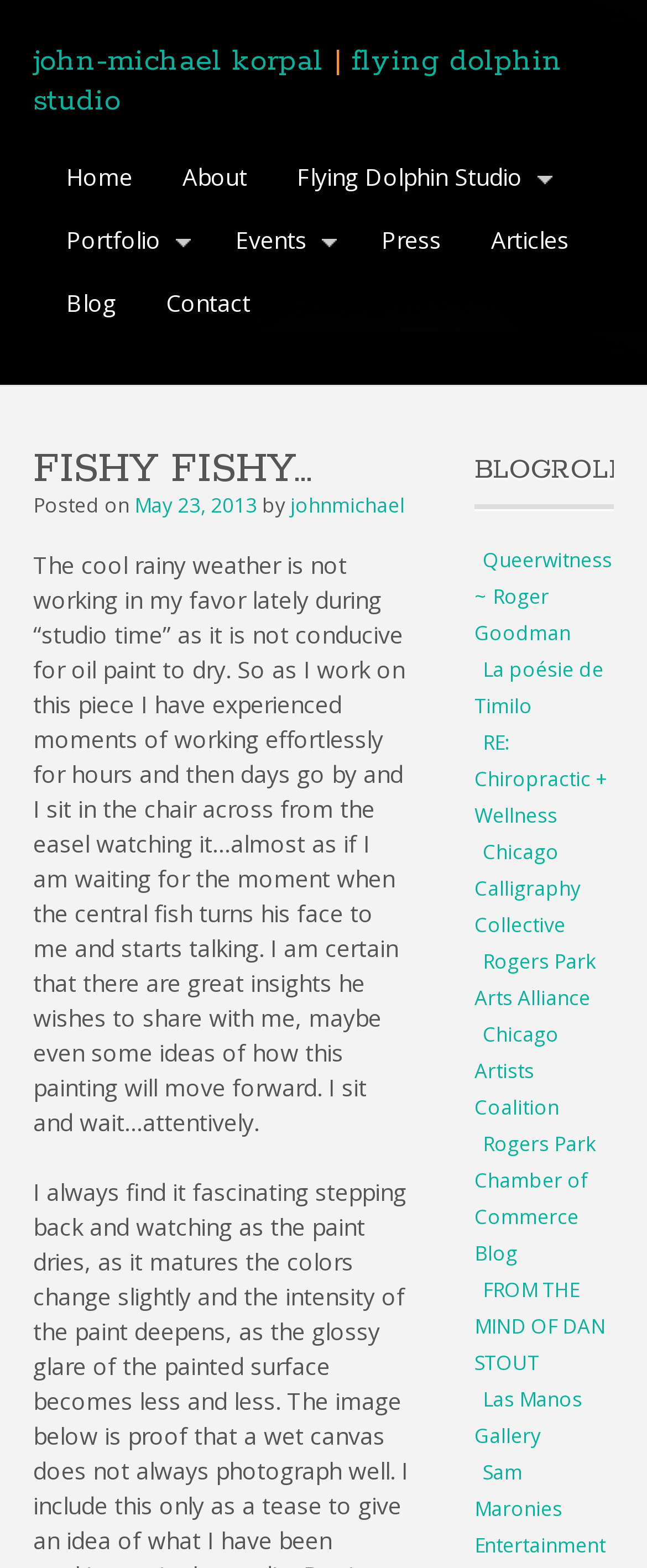Respond to the question below with a single word or phrase: How many navigation links are there at the top of the page?

7